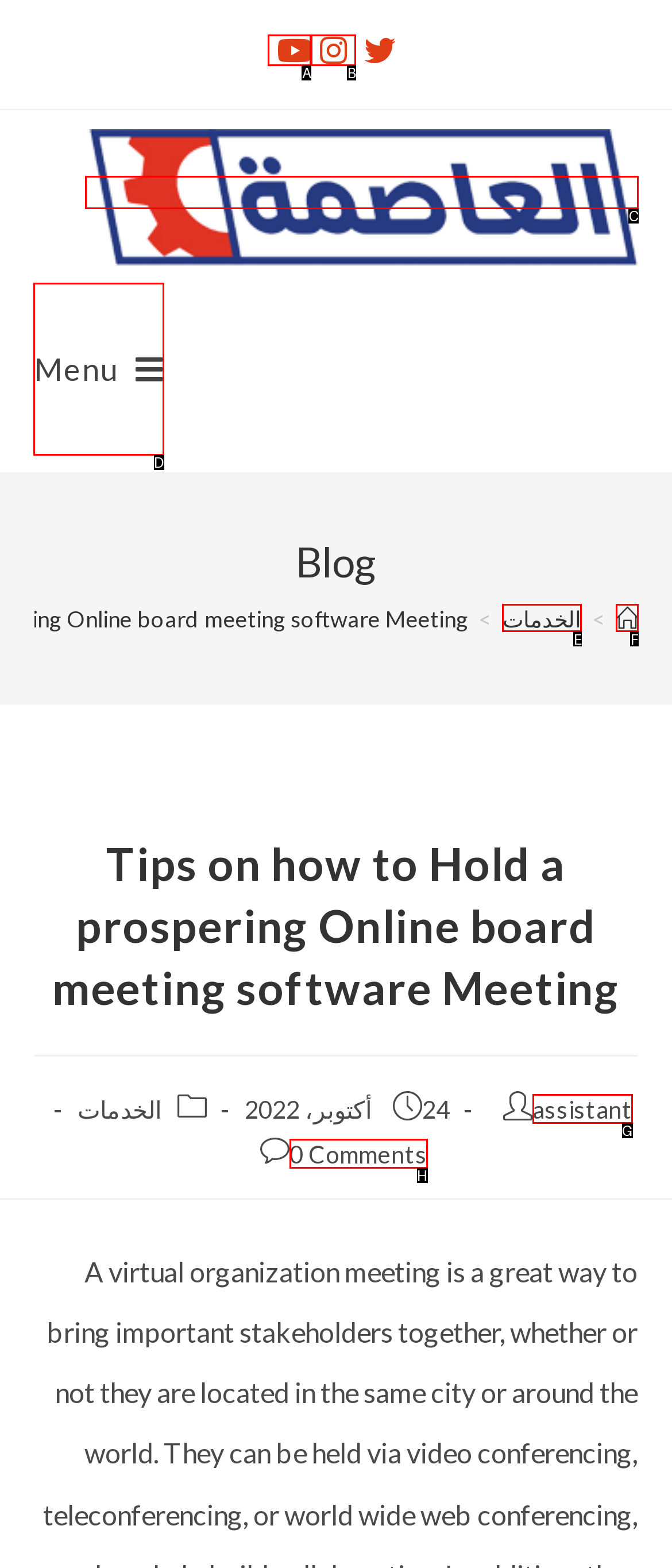From the options provided, determine which HTML element best fits the description: Menu Close. Answer with the correct letter.

D